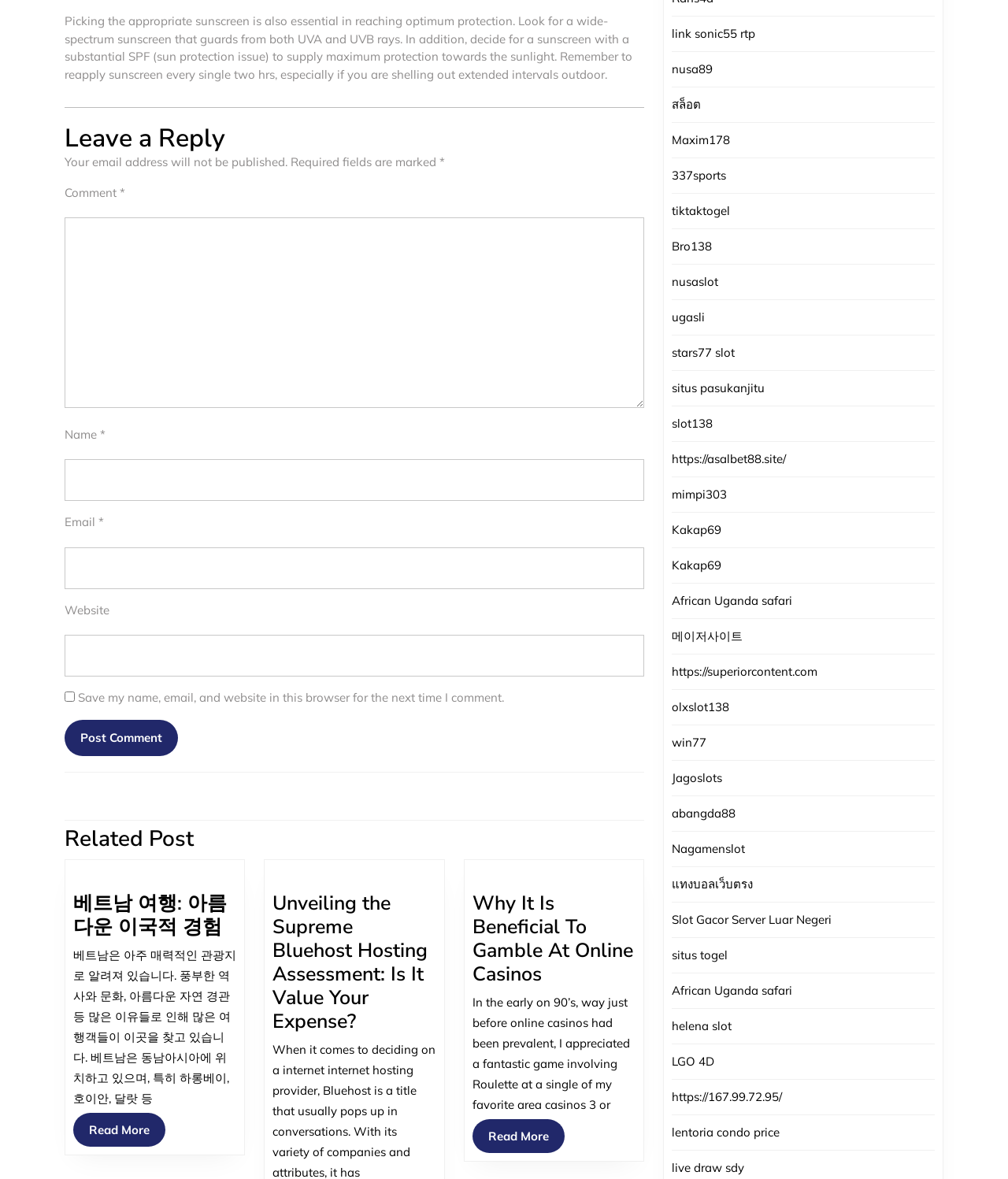Identify the bounding box coordinates for the element that needs to be clicked to fulfill this instruction: "Enter your name". Provide the coordinates in the format of four float numbers between 0 and 1: [left, top, right, bottom].

[0.064, 0.39, 0.639, 0.425]